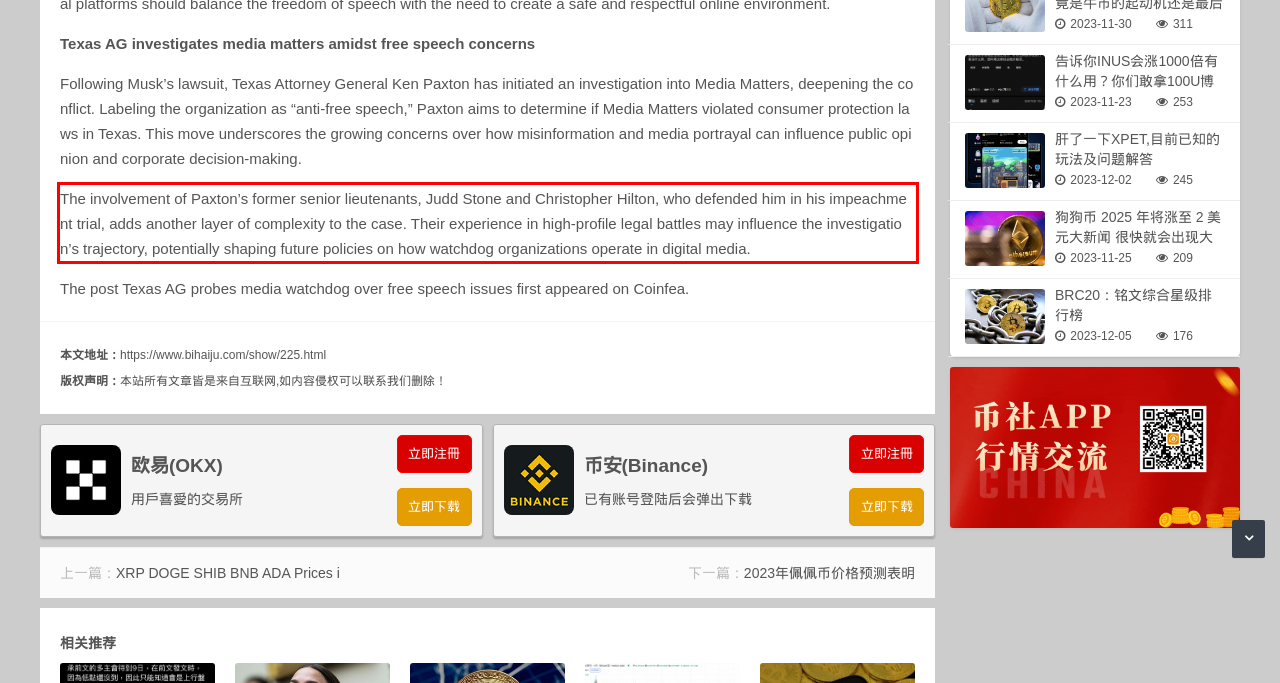There is a screenshot of a webpage with a red bounding box around a UI element. Please use OCR to extract the text within the red bounding box.

The involvement of Paxton’s former senior lieutenants, Judd Stone and Christopher Hilton, who defended him in his impeachment trial, adds another layer of complexity to the case. Their experience in high-profile legal battles may influence the investigation’s trajectory, potentially shaping future policies on how watchdog organizations operate in digital media.